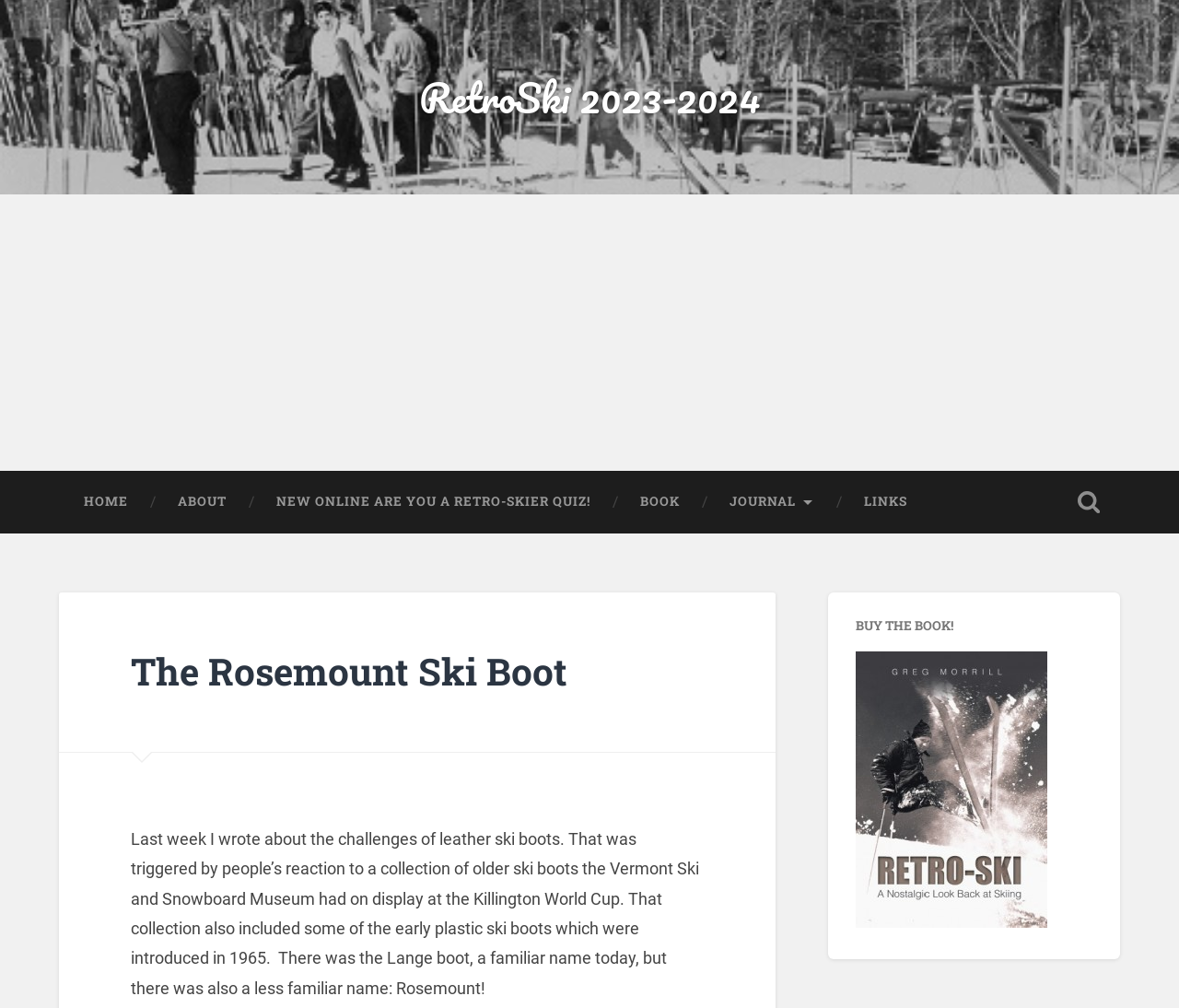Write an extensive caption that covers every aspect of the webpage.

The webpage is about the Rosemount Ski Boot, with a focus on RetroSki 2023-2024. At the top, there is a link to RetroSki 2023-2024. Below that, there is an advertisement iframe that takes up most of the width of the page.

The main navigation menu is located in the middle of the page, with links to HOME, ABOUT, a quiz called "NEW ONLINE ARE YOU A RETRO-SKIER QUIZ!", BOOK, JOURNAL, and LINKS. To the right of the navigation menu, there is a button to toggle the search field.

Below the navigation menu, there is a heading that reads "The Rosemount Ski Boot", followed by a link to the same title. Underneath that, there is a block of text that discusses the challenges of leather ski boots and the introduction of plastic ski boots in 1965, including the Rosemount boot.

On the right side of the page, there is a section with a heading that reads "BUY THE BOOK!", accompanied by a link to the book cover and an image of the book cover.